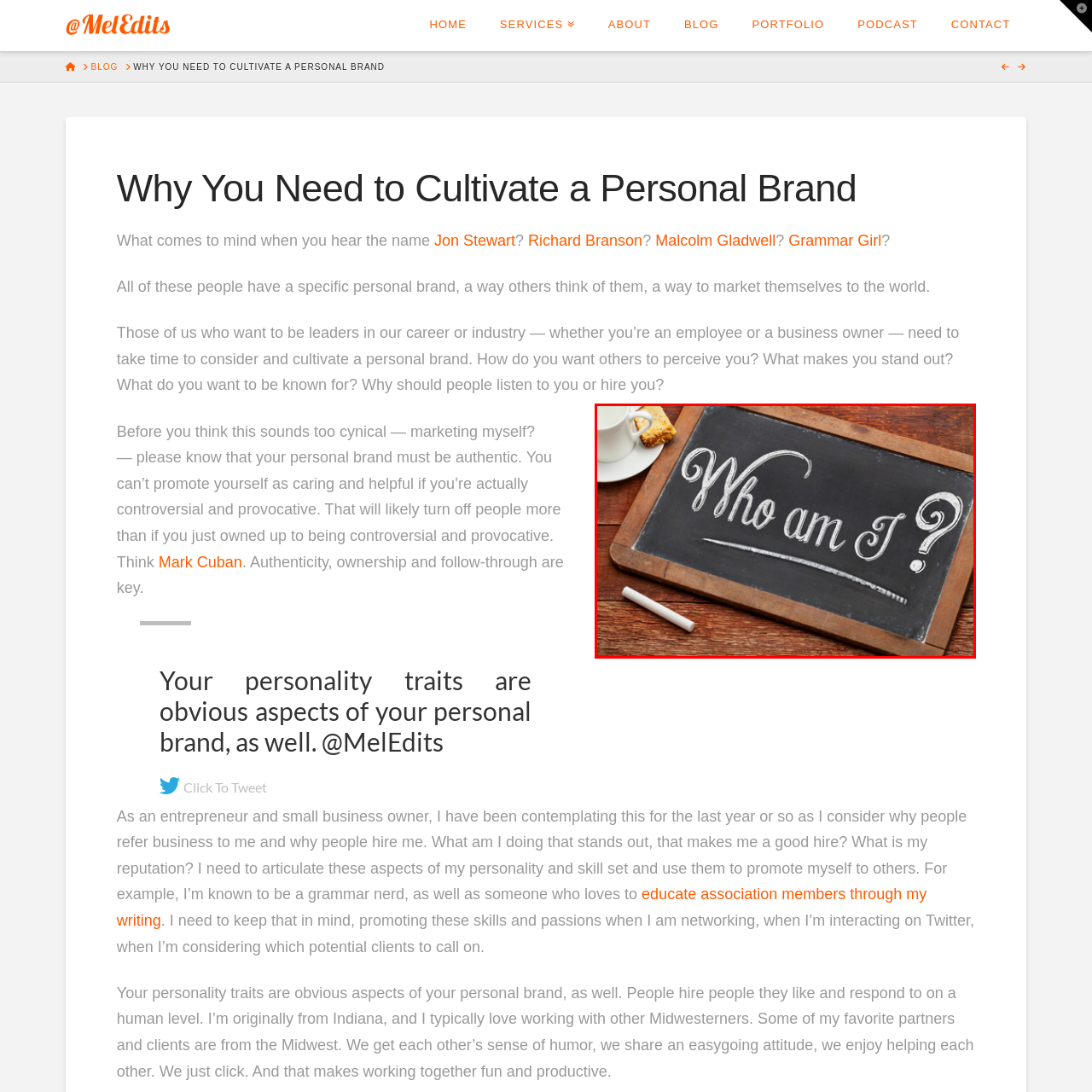Carefully look at the image inside the red box and answer the subsequent question in as much detail as possible, using the information from the image: 
What is the atmosphere created by the setup?

The warm wood surfaces and the inviting setup create a cozy atmosphere, enhancing the introspective nature of the inquiry posed by the chalkboard, making the viewer feel comfortable and inclined to reflect on their identity.